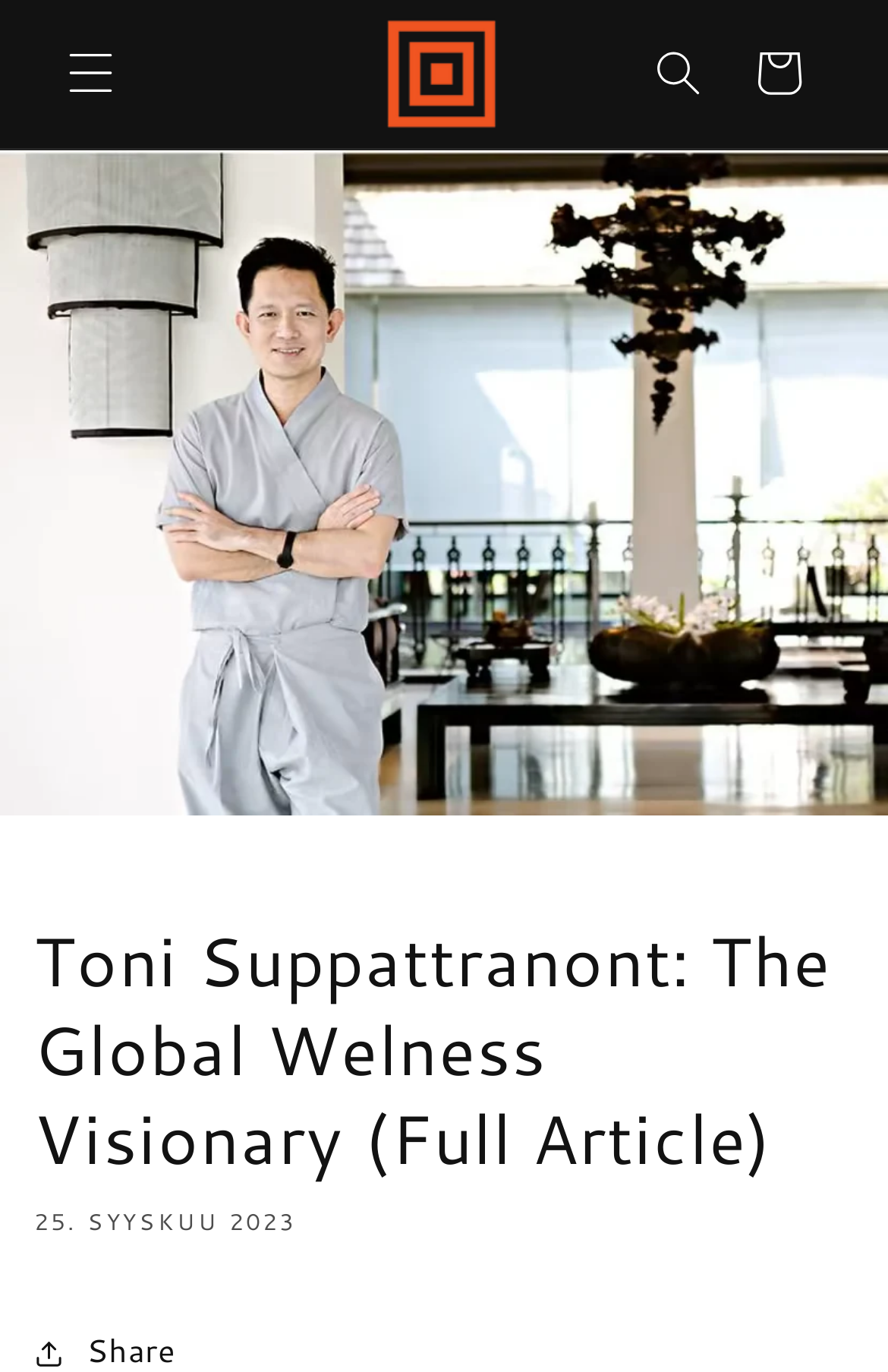Using the elements shown in the image, answer the question comprehensively: What is the name of the visionary entrepreneur?

I found the answer by looking at the heading element which contains the text 'Toni Suppattranont: The Global Welness Visionary (Full Article)', indicating that Toni Suppattranont is the name of the visionary entrepreneur.